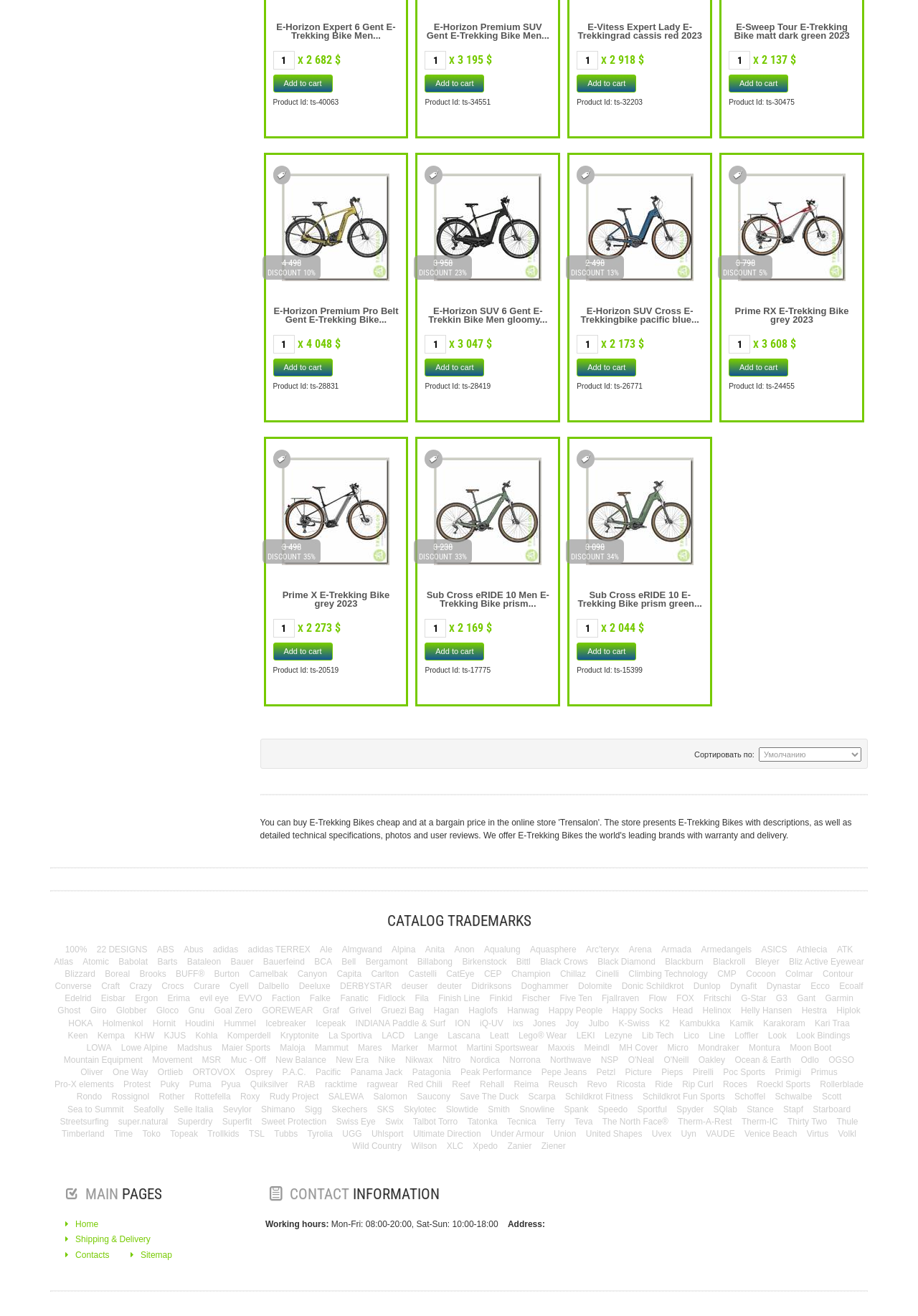Please find the bounding box coordinates of the element's region to be clicked to carry out this instruction: "Add E-Vitess Expert Lady E-Trekkingrad cassis red 2023 to cart".

[0.628, 0.057, 0.693, 0.07]